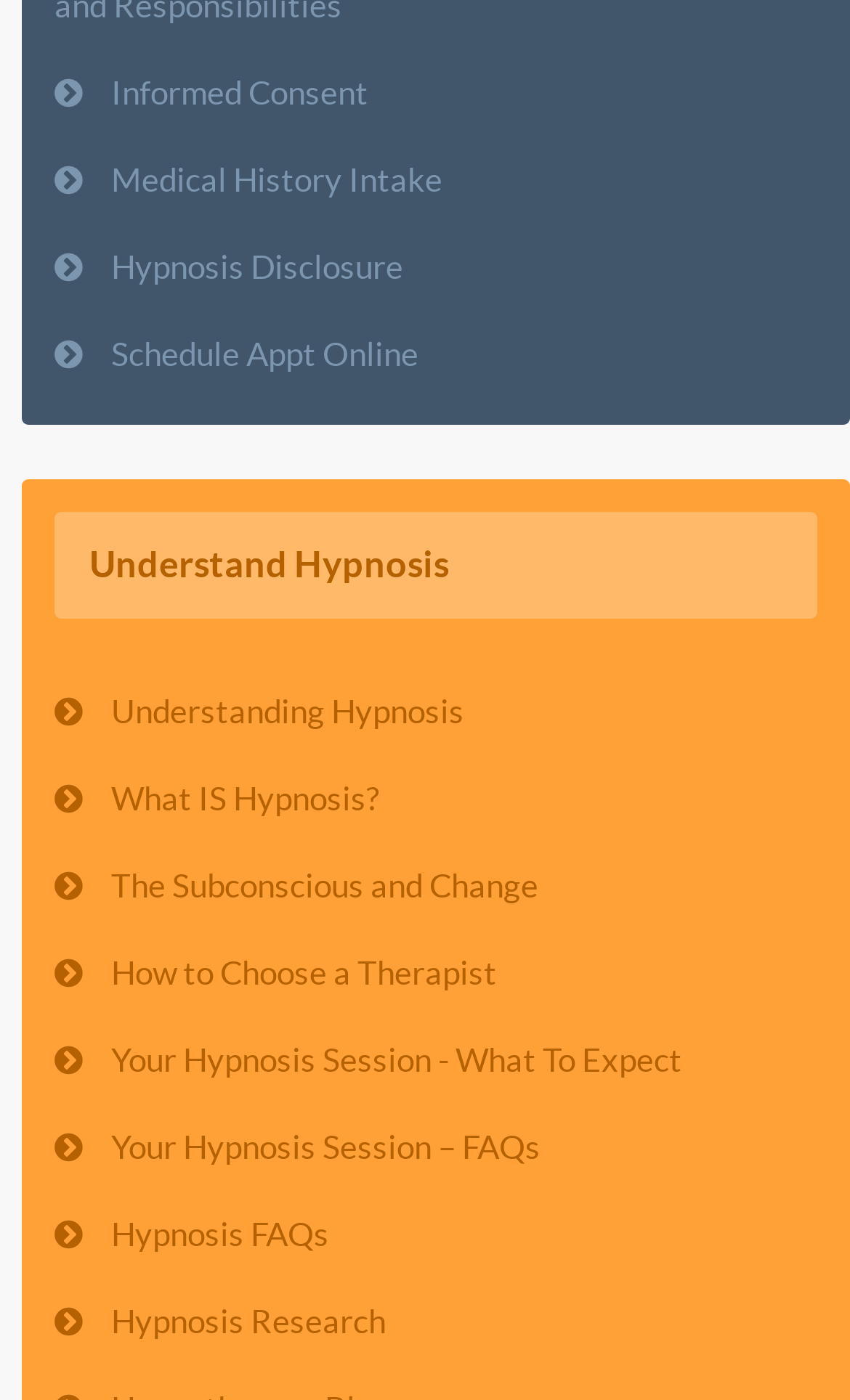How many links are there on the webpage?
Based on the image, provide your answer in one word or phrase.

13